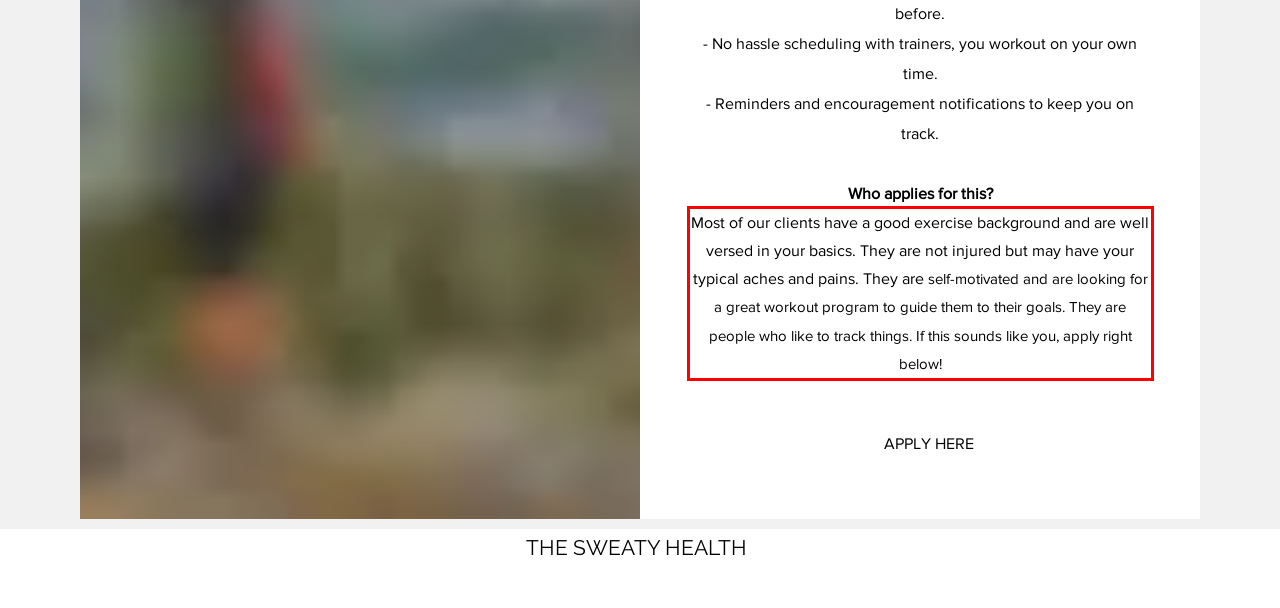Using the provided screenshot of a webpage, recognize the text inside the red rectangle bounding box by performing OCR.

Most of our clients have a good exercise background and are well versed in your basics. They are not injured but may have your typical aches and pains. They are self-motivated and are looking for a great workout program to guide them to their goals. They are people who like to track things. If this sounds like you, apply right below!